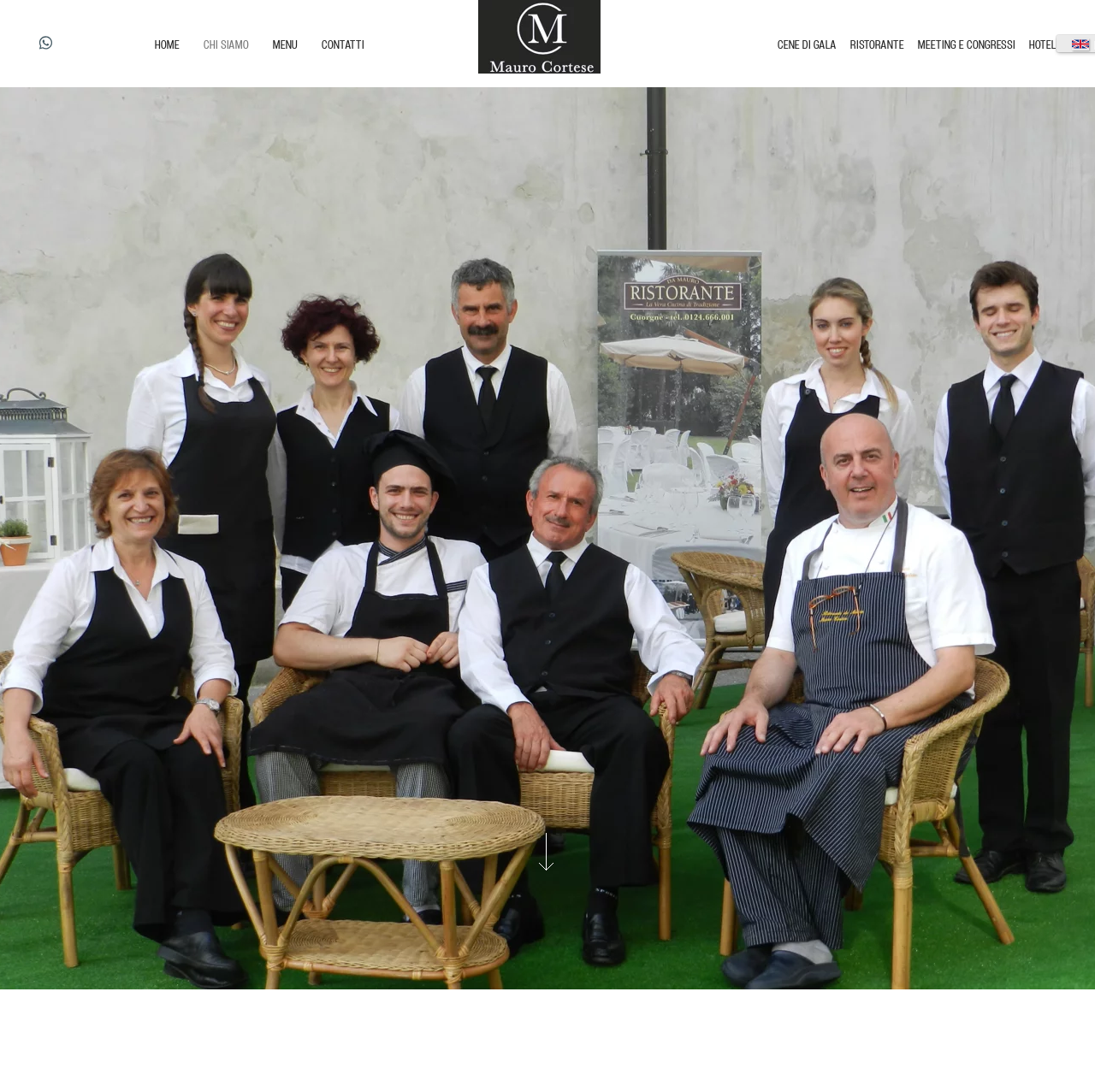Please locate the bounding box coordinates of the region I need to click to follow this instruction: "go to about us page".

[0.186, 0.027, 0.227, 0.055]